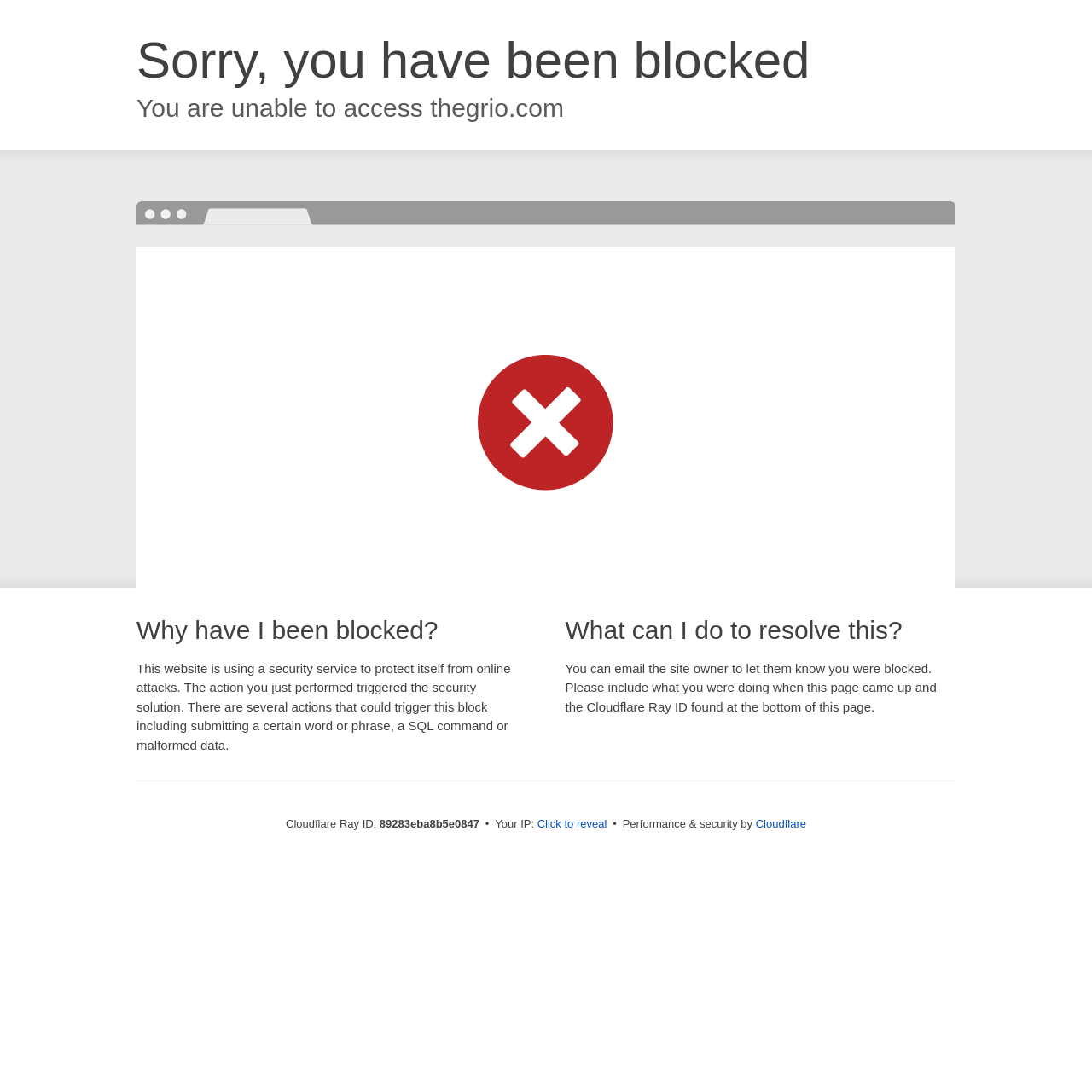What is the Cloudflare Ray ID?
Using the information from the image, answer the question thoroughly.

The Cloudflare Ray ID is provided at the bottom of the webpage, in the StaticText element with the text '89283eba8b5e0847'.